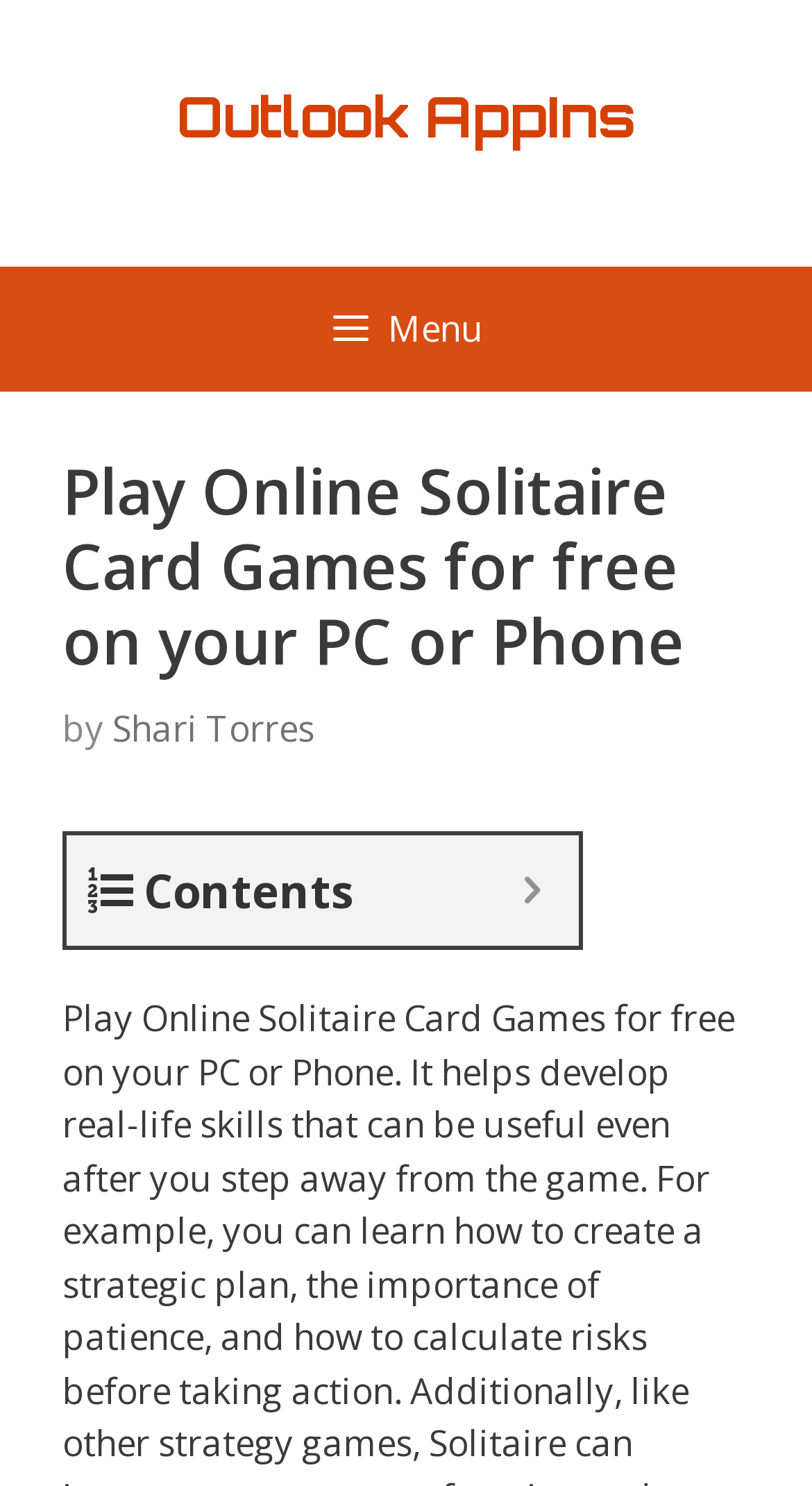How many navigation menus are there?
Based on the image, provide a one-word or brief-phrase response.

1